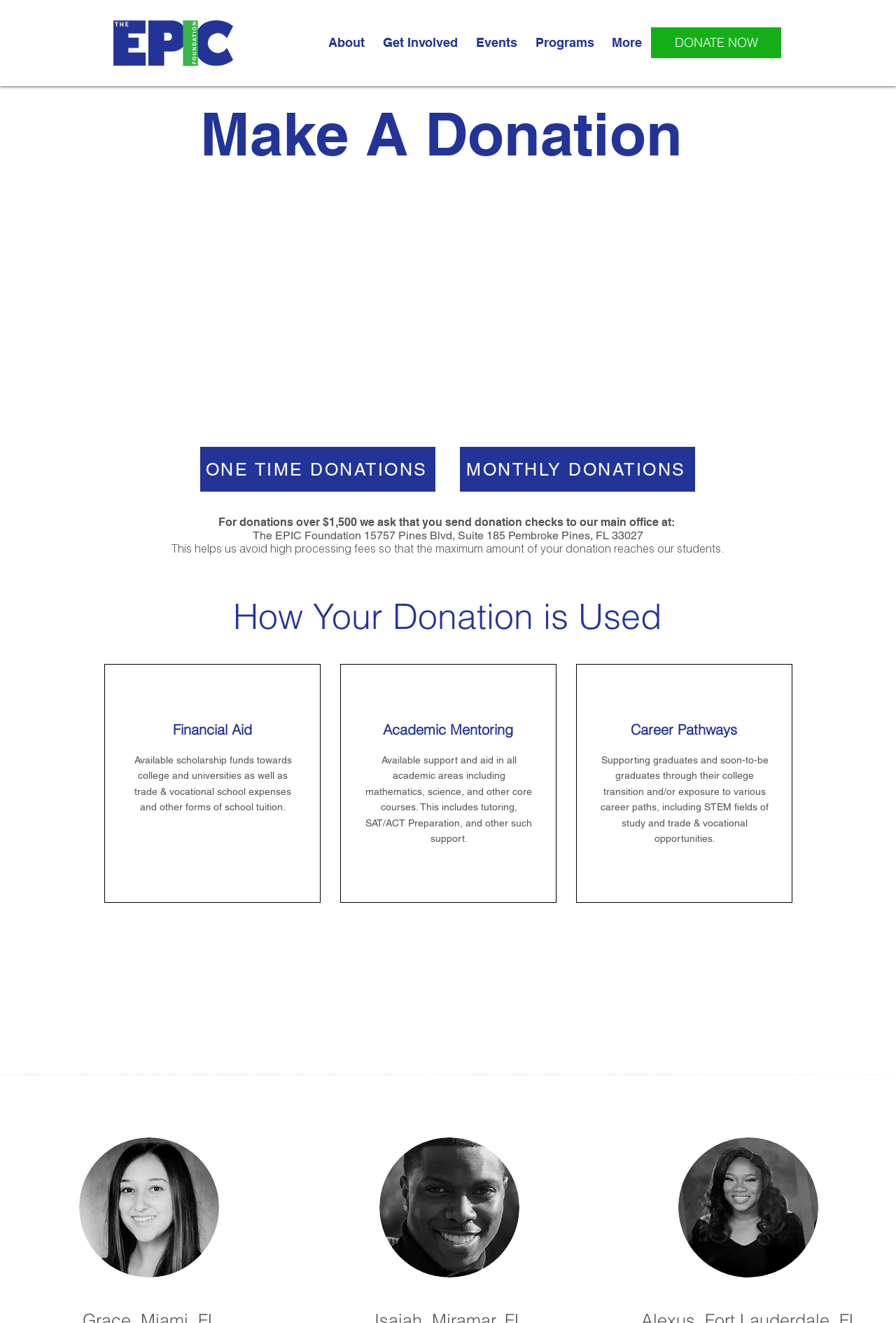Find the bounding box coordinates for the area you need to click to carry out the instruction: "Make a one-time donation". The coordinates should be four float numbers between 0 and 1, indicated as [left, top, right, bottom].

[0.223, 0.338, 0.486, 0.372]